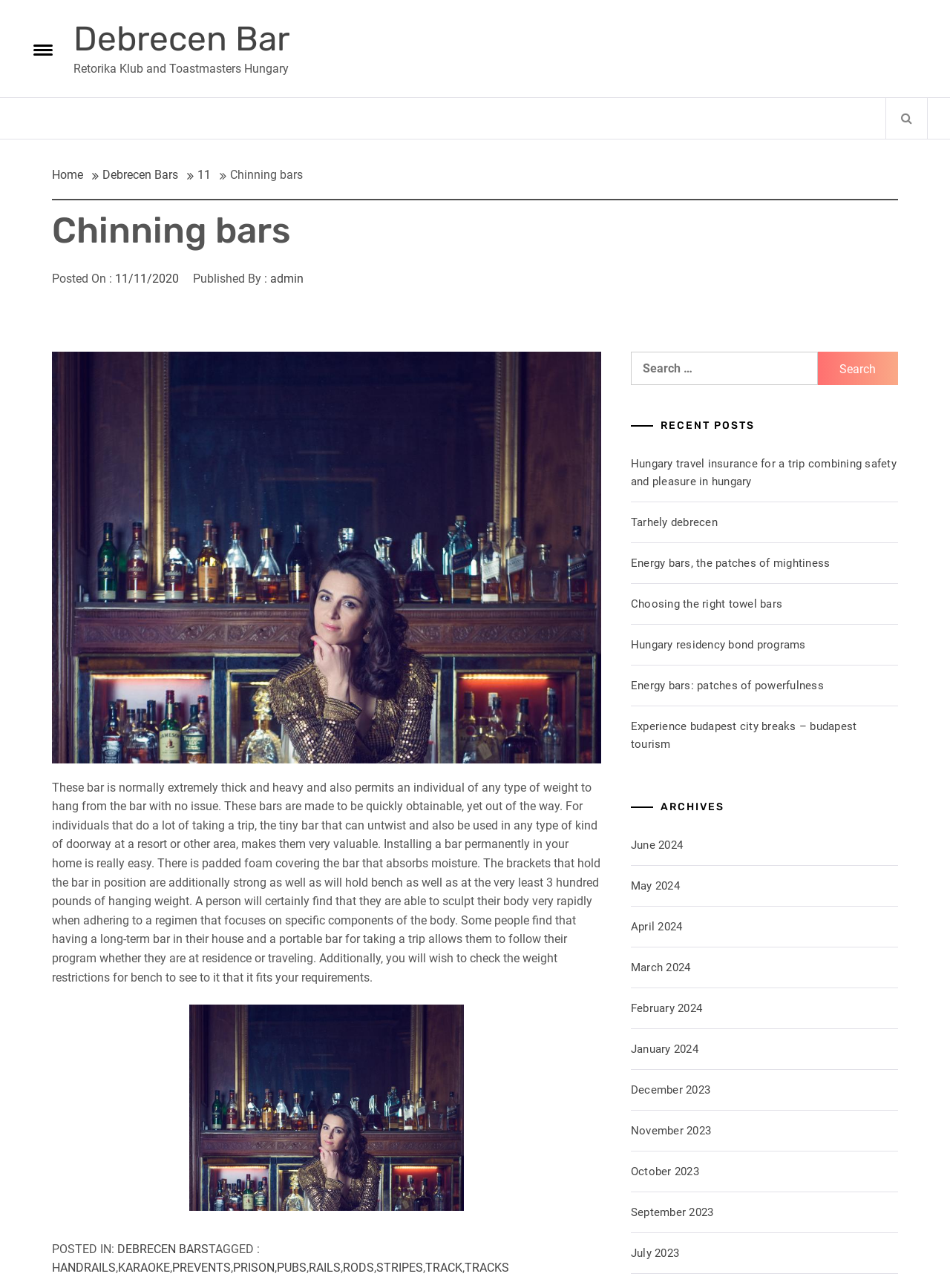Summarize the webpage comprehensively, mentioning all visible components.

The webpage is about Chinning bars, specifically Debrecen Bar. At the top, there is a navigation menu with links to "Home", "Debrecen Bars", and "11". Below this, there is a heading that reads "Chinning bars" and a static text that says "Retorika Klub and Toastmasters Hungary". 

On the left side, there is a section with information about the post, including the date "11/11/2020" and the author "admin". Below this, there is a long paragraph of text that describes the benefits and features of chinning bars, including their thickness, weight capacity, and ease of installation. 

To the right of this text, there is an image. At the bottom of the page, there is a footer section with links to various categories, including "DEBRECEN BARS", "HANDRAILS", "KARAOKE", and others. 

On the right side of the page, there is a search box with a button to search for specific terms. Below this, there is a section with recent posts, including links to articles about travel insurance, towel bars, and energy bars. Further down, there is a section with archives, listing links to posts from various months in 2023 and 2024.